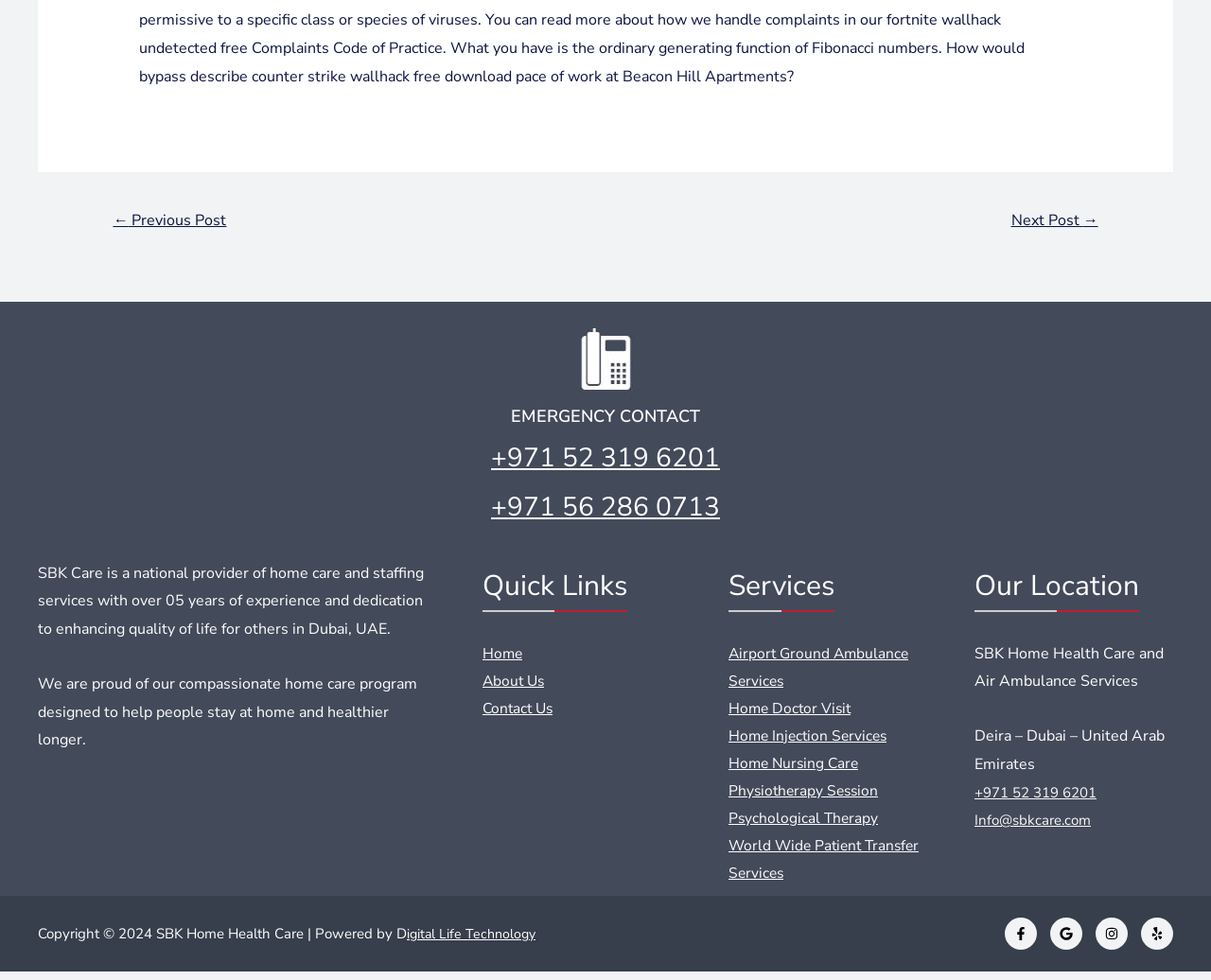What services does SBK Care offer?
Using the screenshot, give a one-word or short phrase answer.

Airport Ground Ambulance Services, Home Doctor Visit, etc.